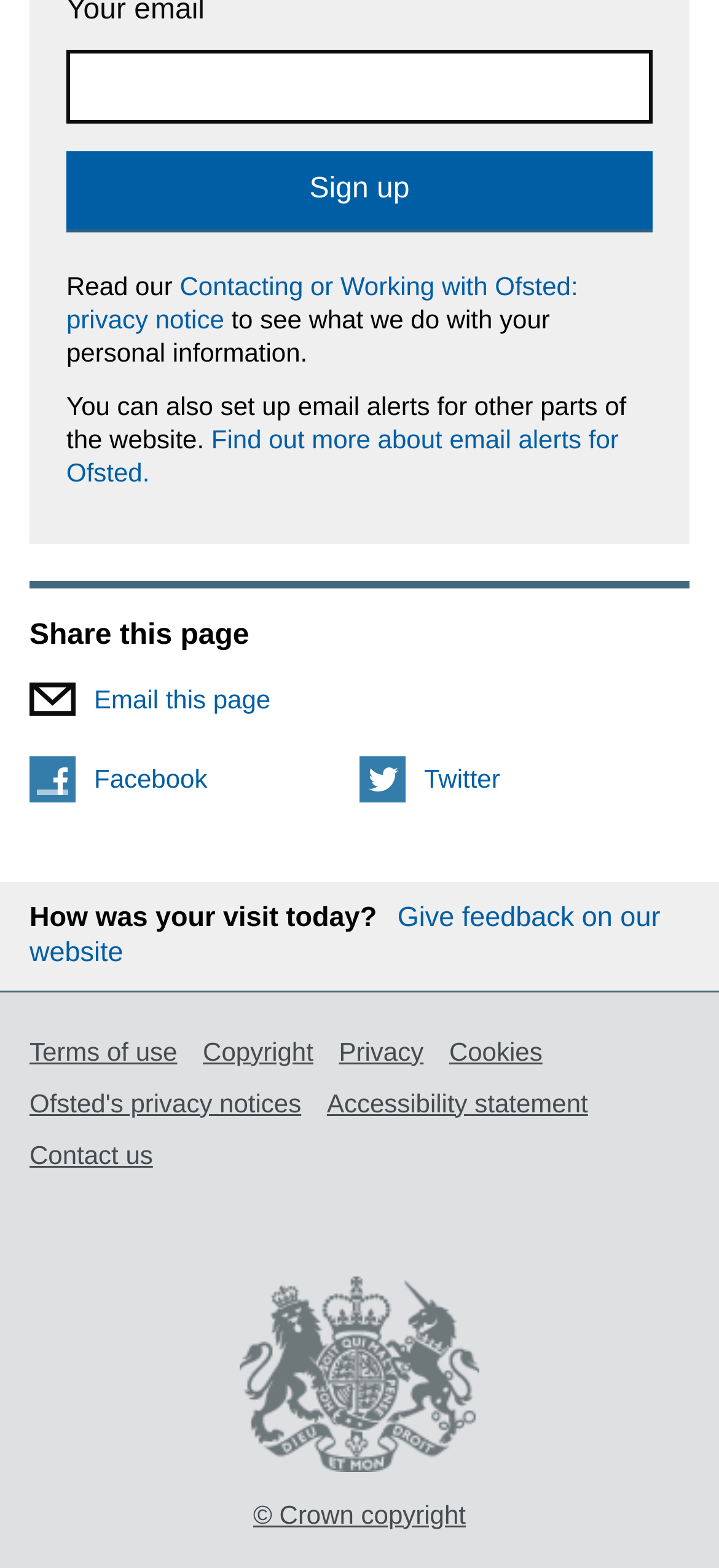How many social media links are available for sharing?
Answer the question with a single word or phrase by looking at the picture.

2